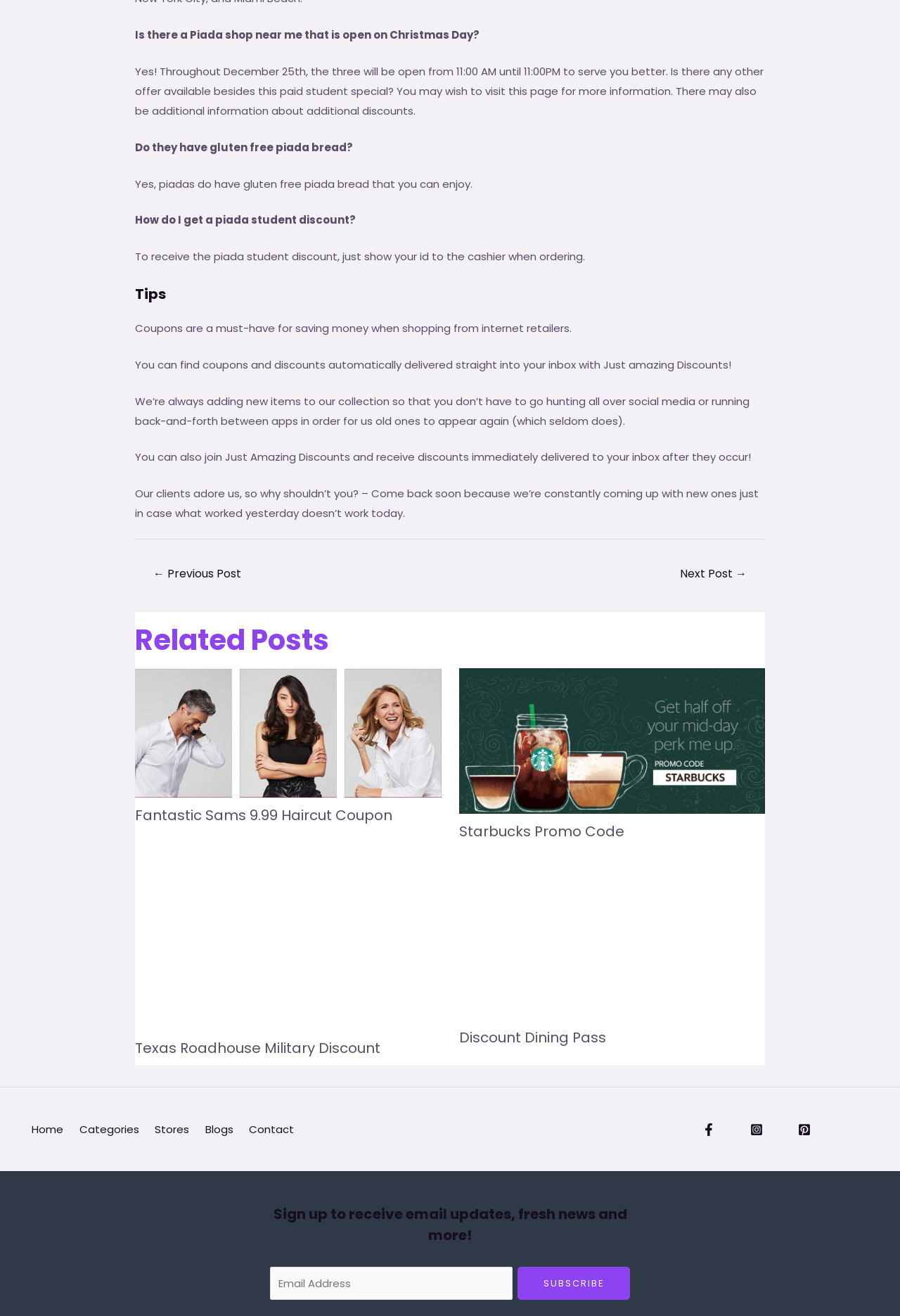Answer succinctly with a single word or phrase:
How do I get a Piada student discount?

Show your id to the cashier